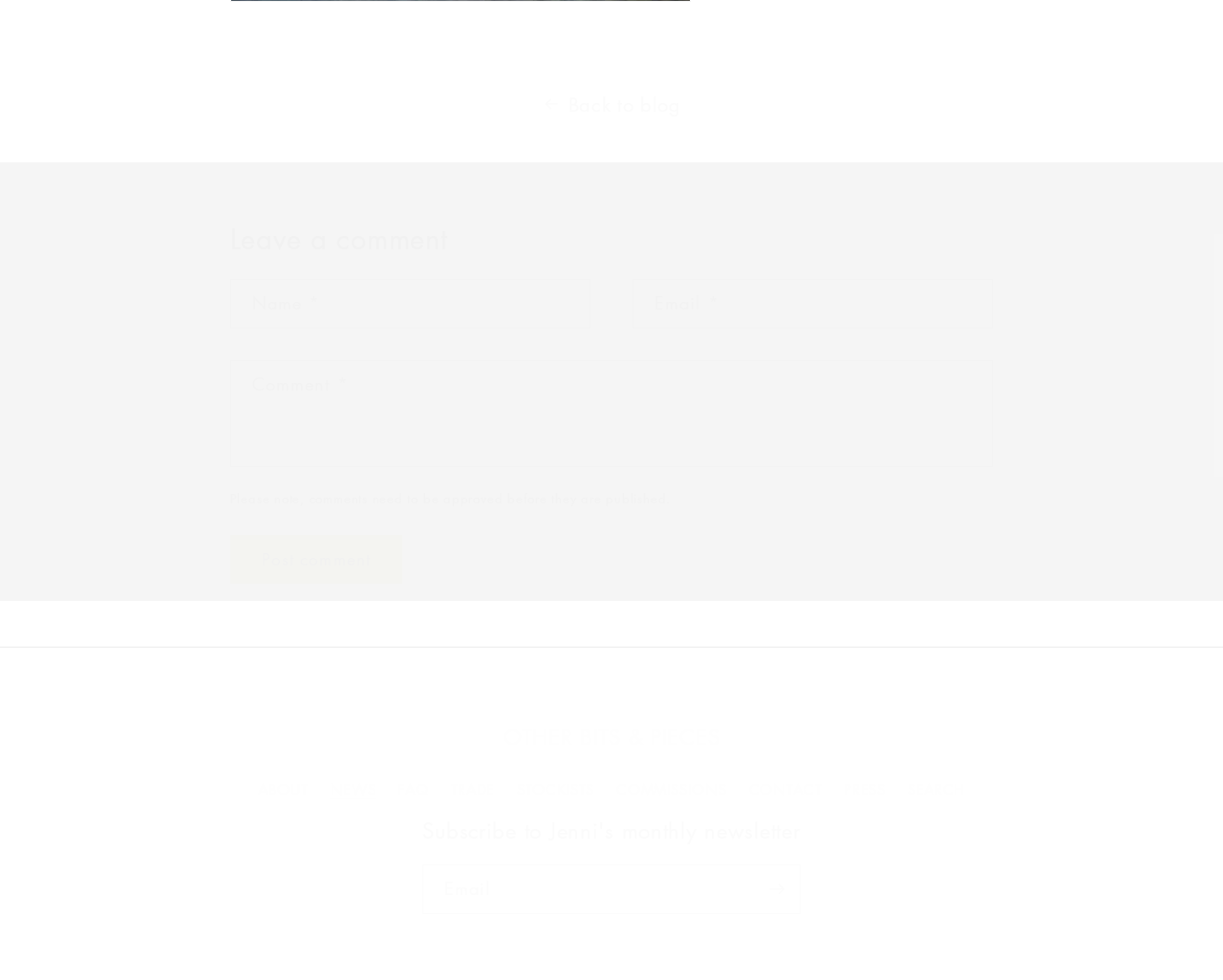Locate the UI element described by parent_node: Email aria-label="Subscribe" name="commit" and provide its bounding box coordinates. Use the format (top-left x, top-left y, bottom-right x, bottom-right y) with all values as floating point numbers between 0 and 1.

[0.616, 0.883, 0.654, 0.933]